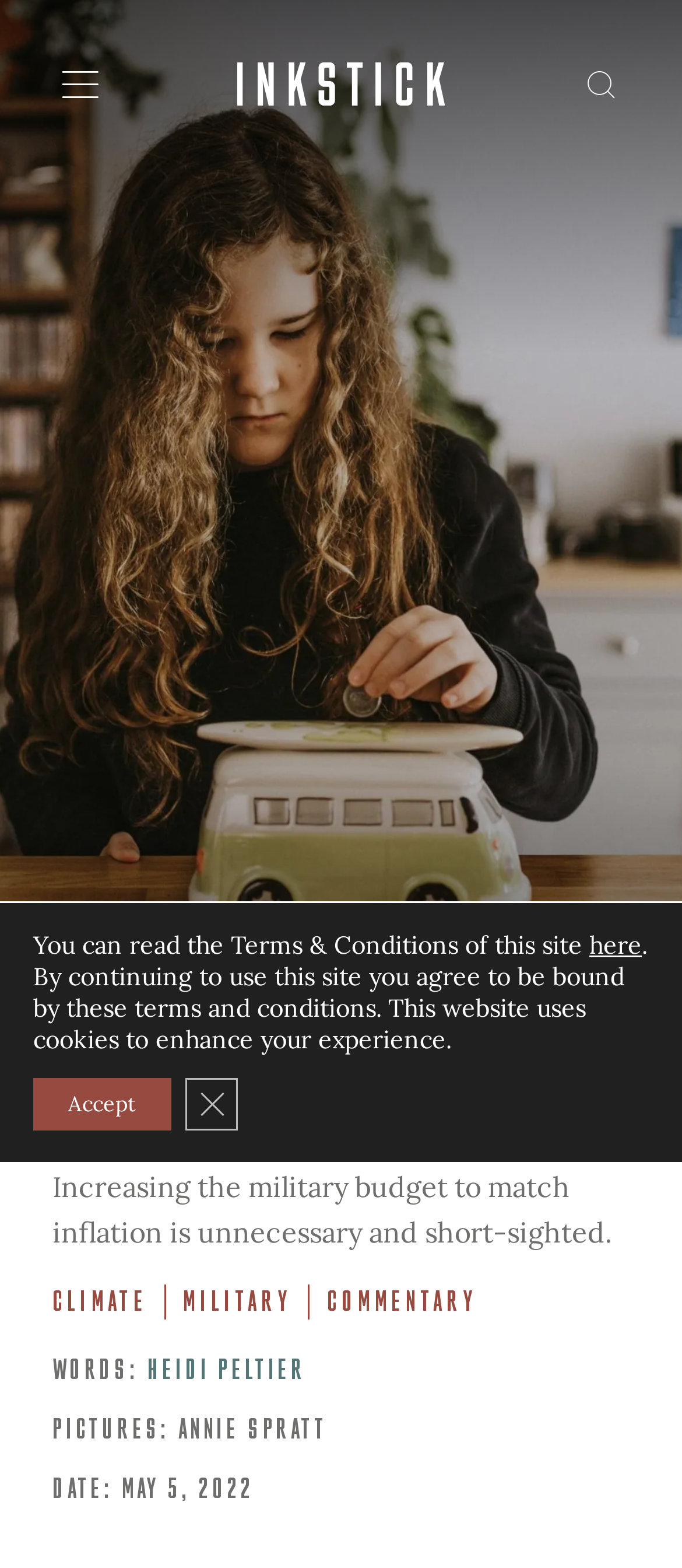Please specify the coordinates of the bounding box for the element that should be clicked to carry out this instruction: "Call 215-857-9452". The coordinates must be four float numbers between 0 and 1, formatted as [left, top, right, bottom].

None